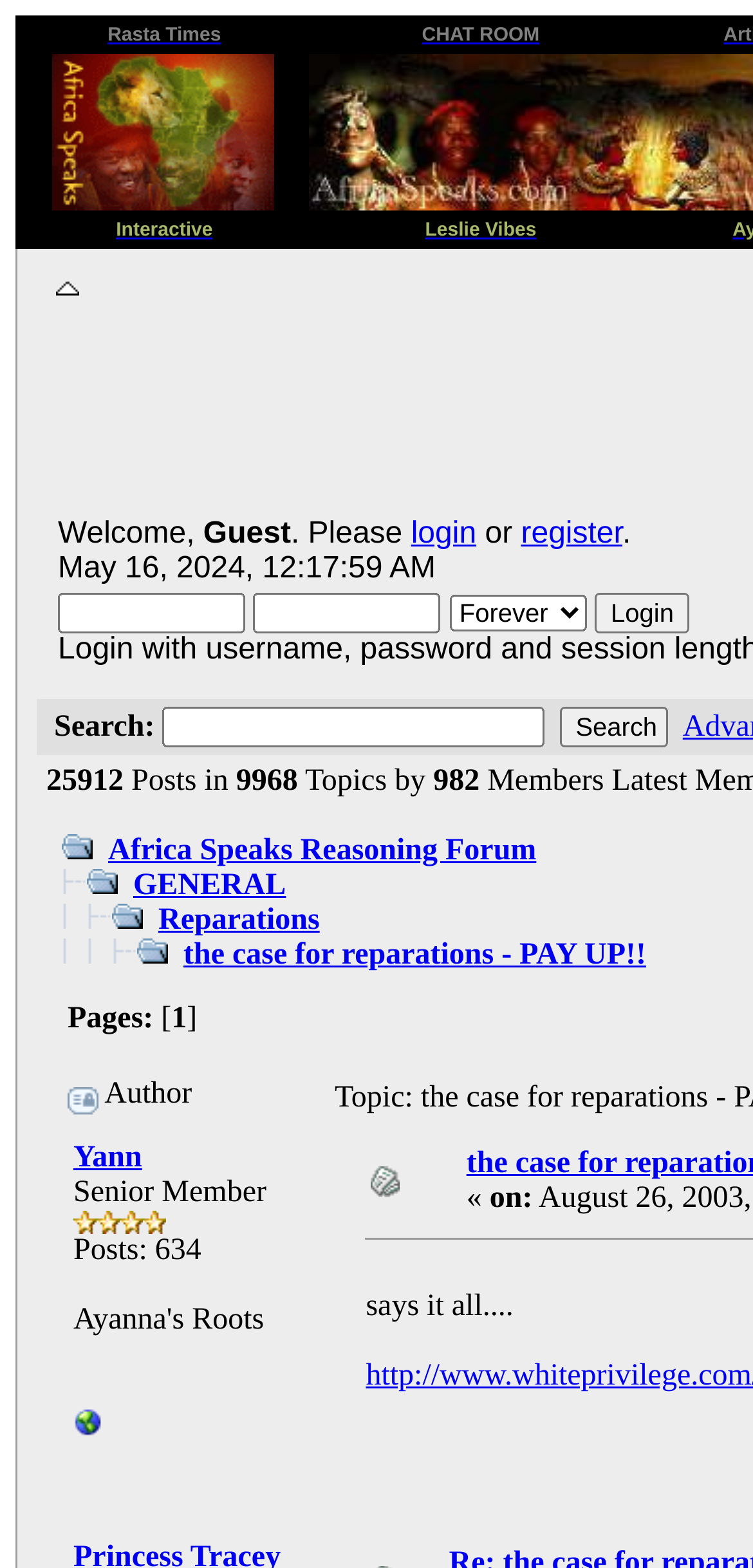Determine the bounding box coordinates of the section to be clicked to follow the instruction: "Click on the 'Login' button". The coordinates should be given as four float numbers between 0 and 1, formatted as [left, top, right, bottom].

[0.791, 0.378, 0.915, 0.404]